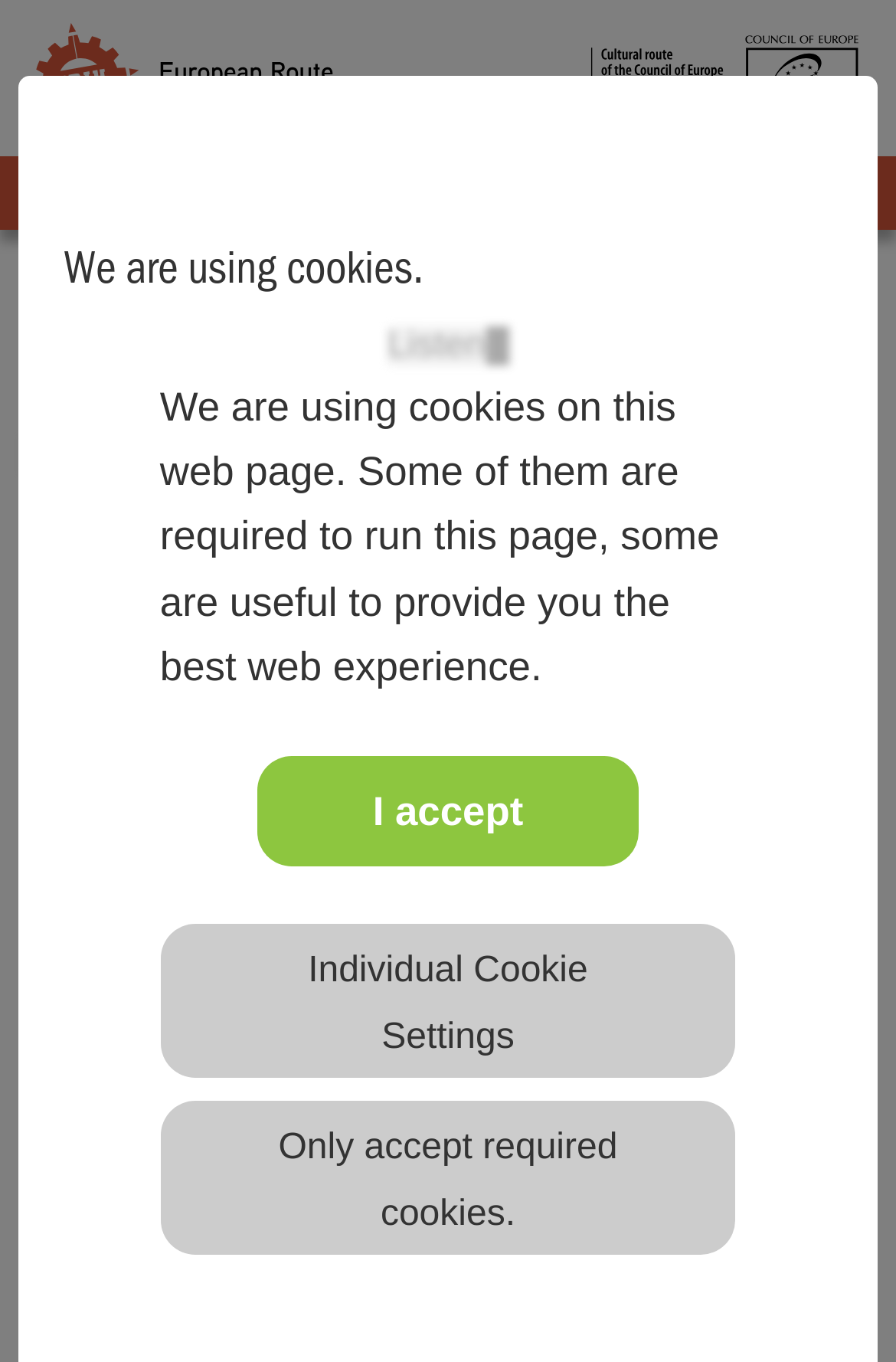What is the name of the museum?
Please provide a comprehensive and detailed answer to the question.

I found the answer by looking at the heading element with the text 'GERMAN LEATHER MUSEUM' which is located at the top of the webpage.